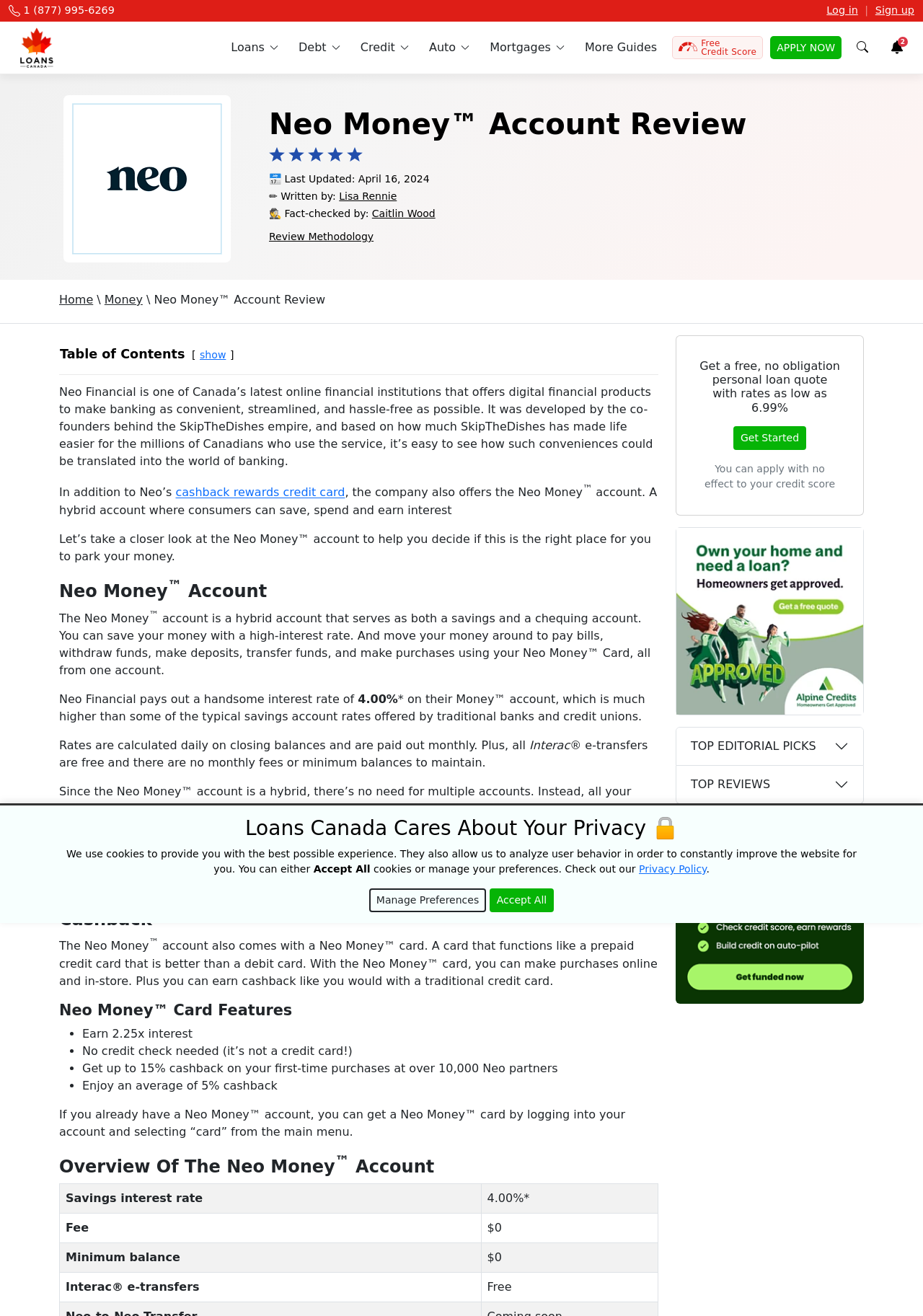Determine the bounding box coordinates for the element that should be clicked to follow this instruction: "Click the 'Get Started' link". The coordinates should be given as four float numbers between 0 and 1, in the format [left, top, right, bottom].

[0.794, 0.324, 0.873, 0.342]